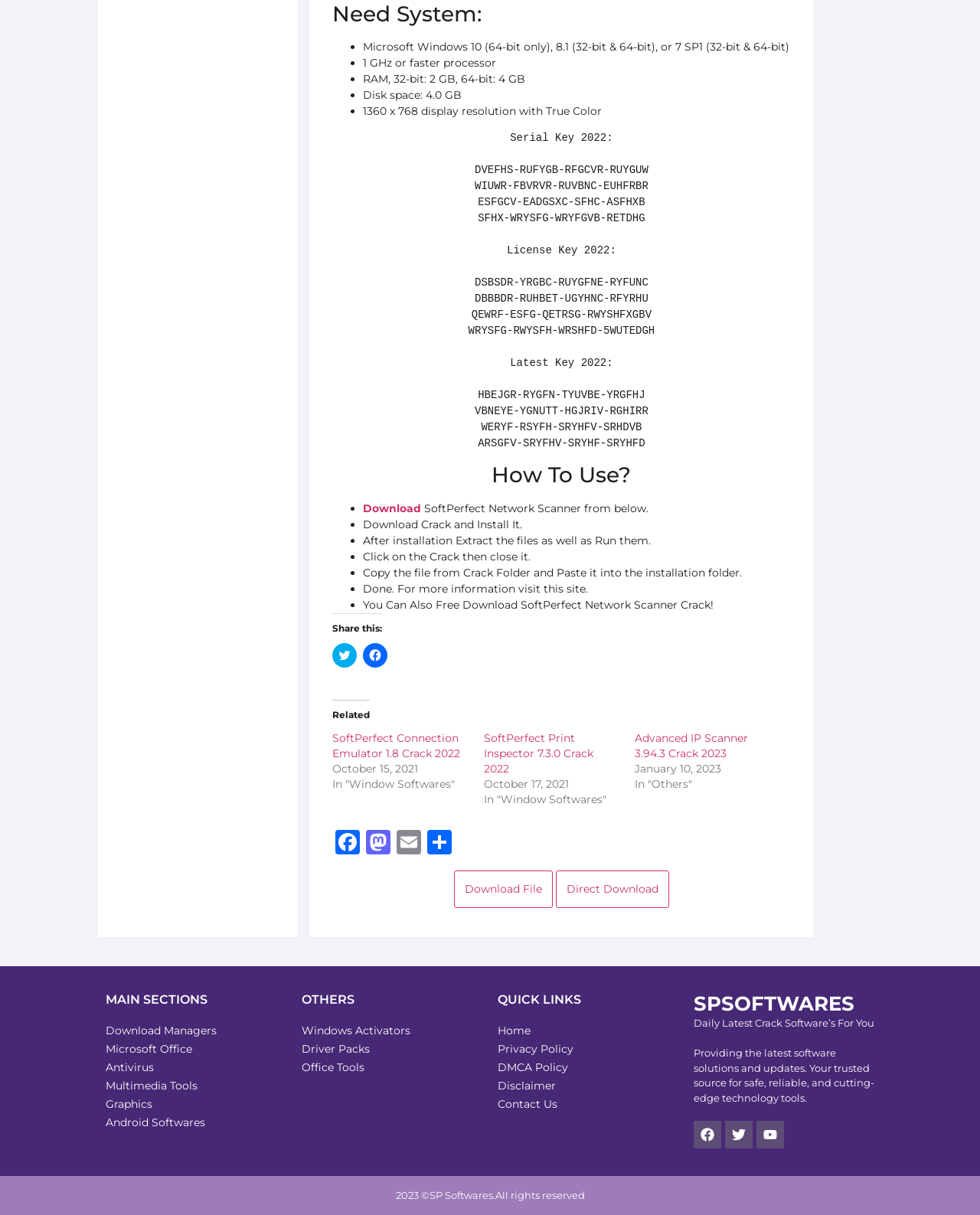Identify the bounding box for the UI element specified in this description: "Facebook". The coordinates must be four float numbers between 0 and 1, formatted as [left, top, right, bottom].

[0.339, 0.683, 0.371, 0.706]